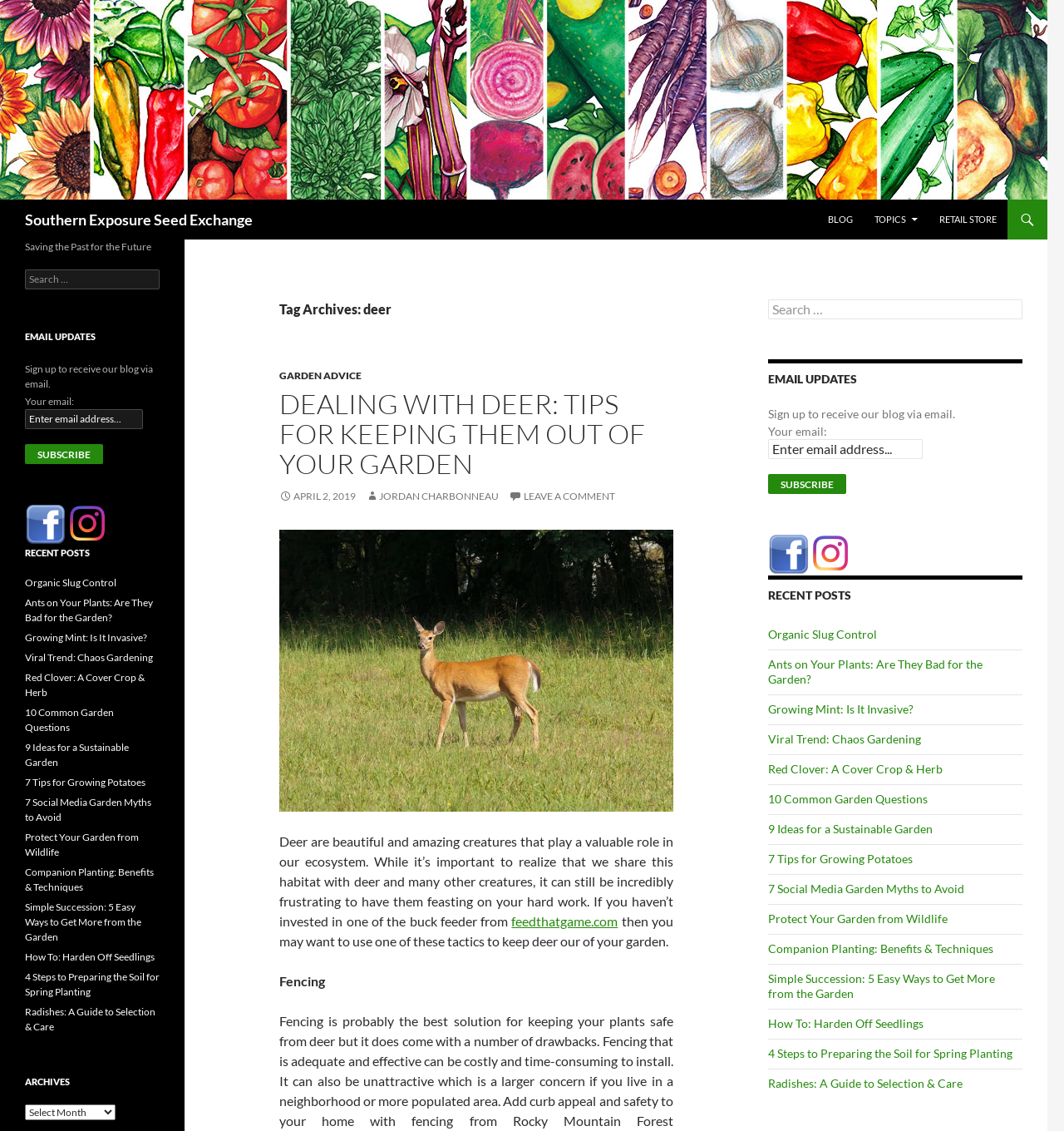Please specify the bounding box coordinates of the area that should be clicked to accomplish the following instruction: "Subscribe to email updates". The coordinates should consist of four float numbers between 0 and 1, i.e., [left, top, right, bottom].

[0.722, 0.419, 0.795, 0.437]